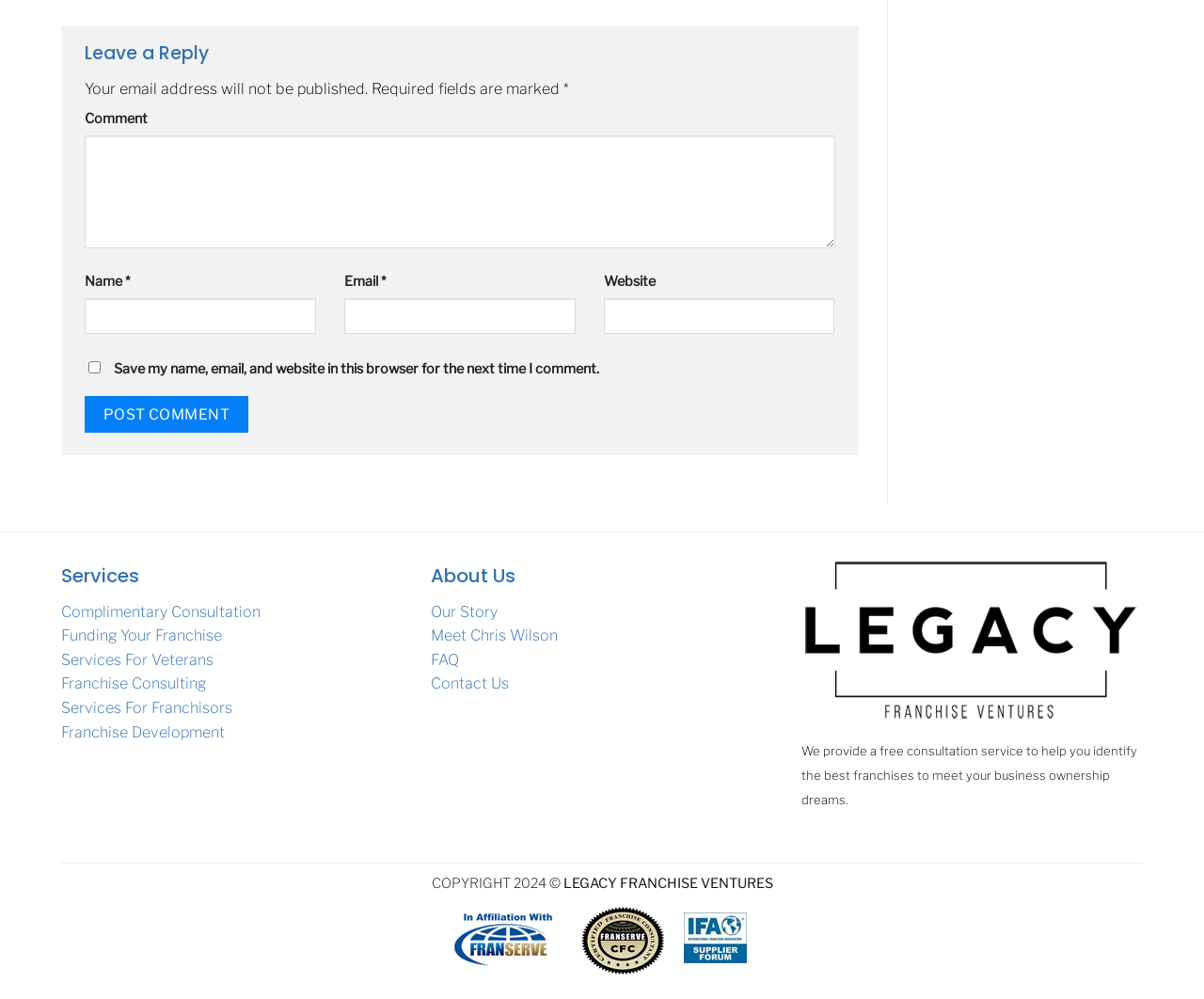Given the description of a UI element: "FAQ", identify the bounding box coordinates of the matching element in the webpage screenshot.

[0.358, 0.651, 0.382, 0.669]